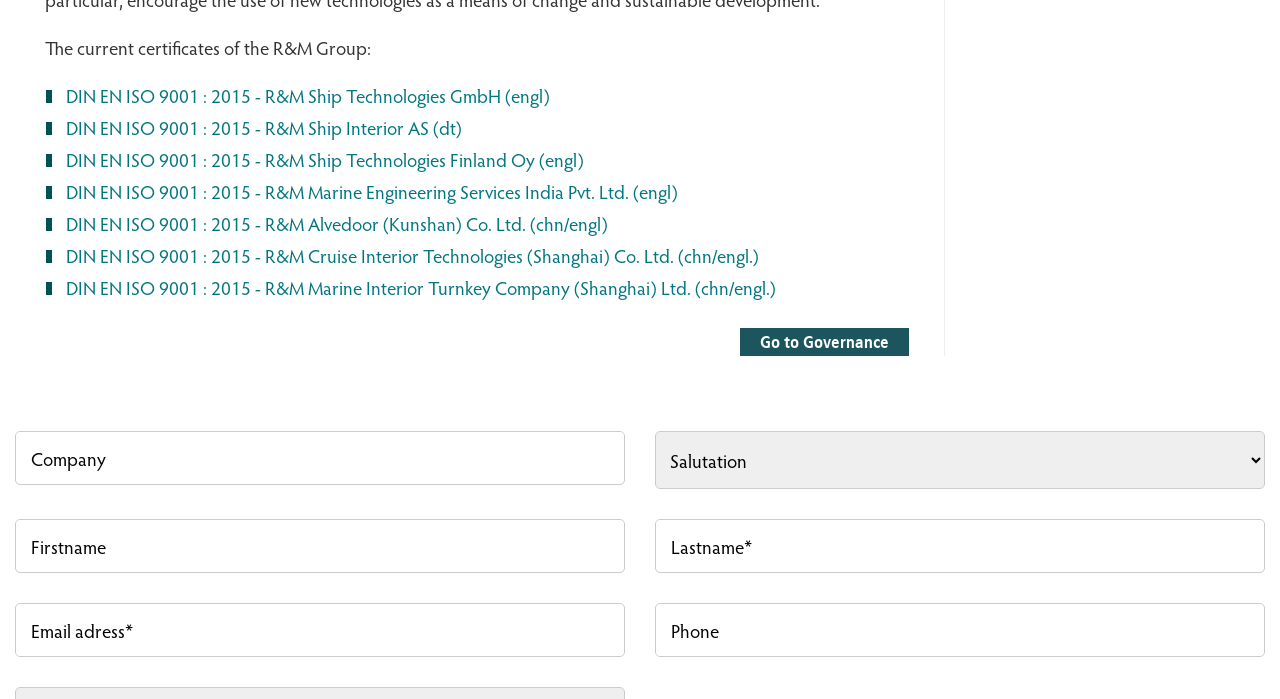Bounding box coordinates should be in the format (top-left x, top-left y, bottom-right x, bottom-right y) and all values should be floating point numbers between 0 and 1. Determine the bounding box coordinate for the UI element described as: name="firstname" placeholder="Firstname"

[0.012, 0.742, 0.488, 0.819]